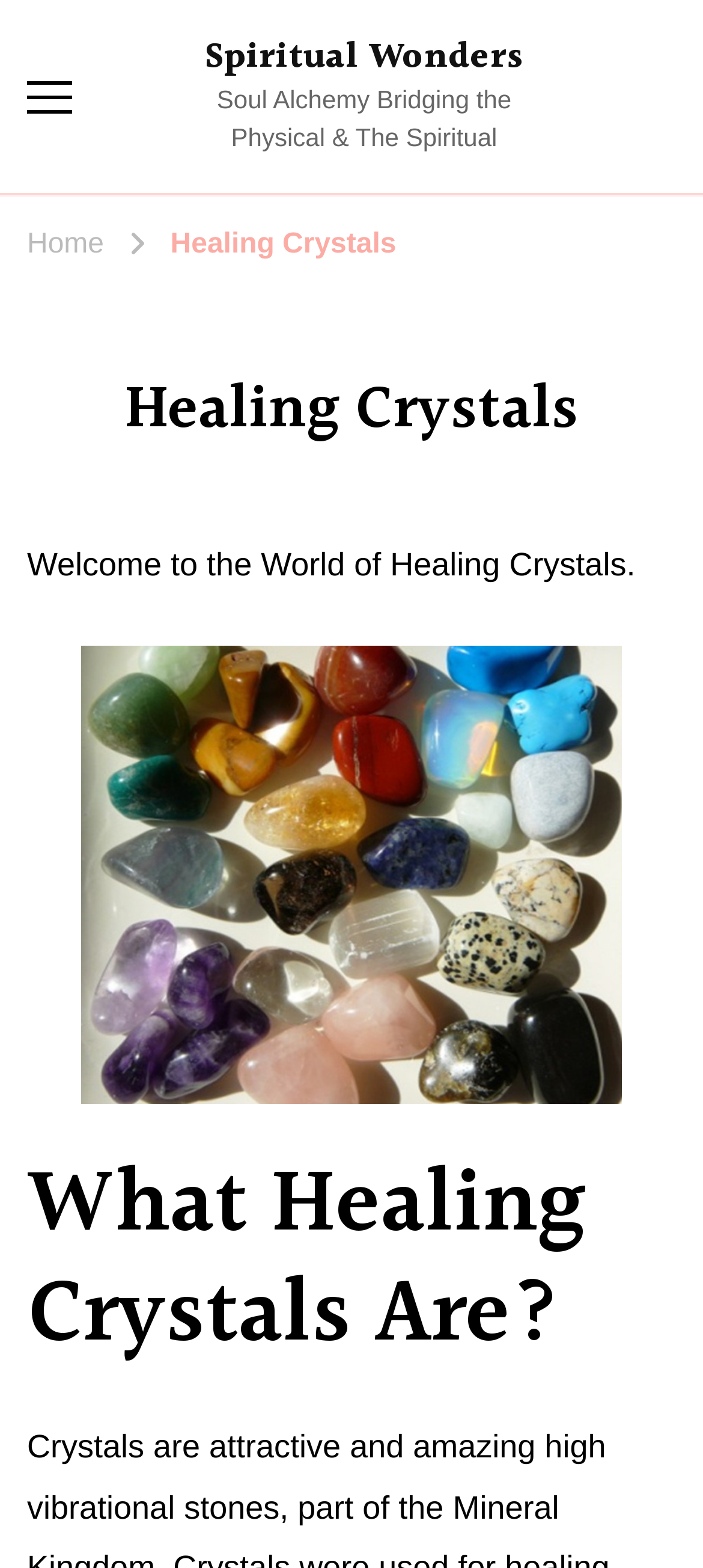Please provide the bounding box coordinate of the region that matches the element description: Spiritual Wonders. Coordinates should be in the format (top-left x, top-left y, bottom-right x, bottom-right y) and all values should be between 0 and 1.

[0.291, 0.018, 0.745, 0.055]